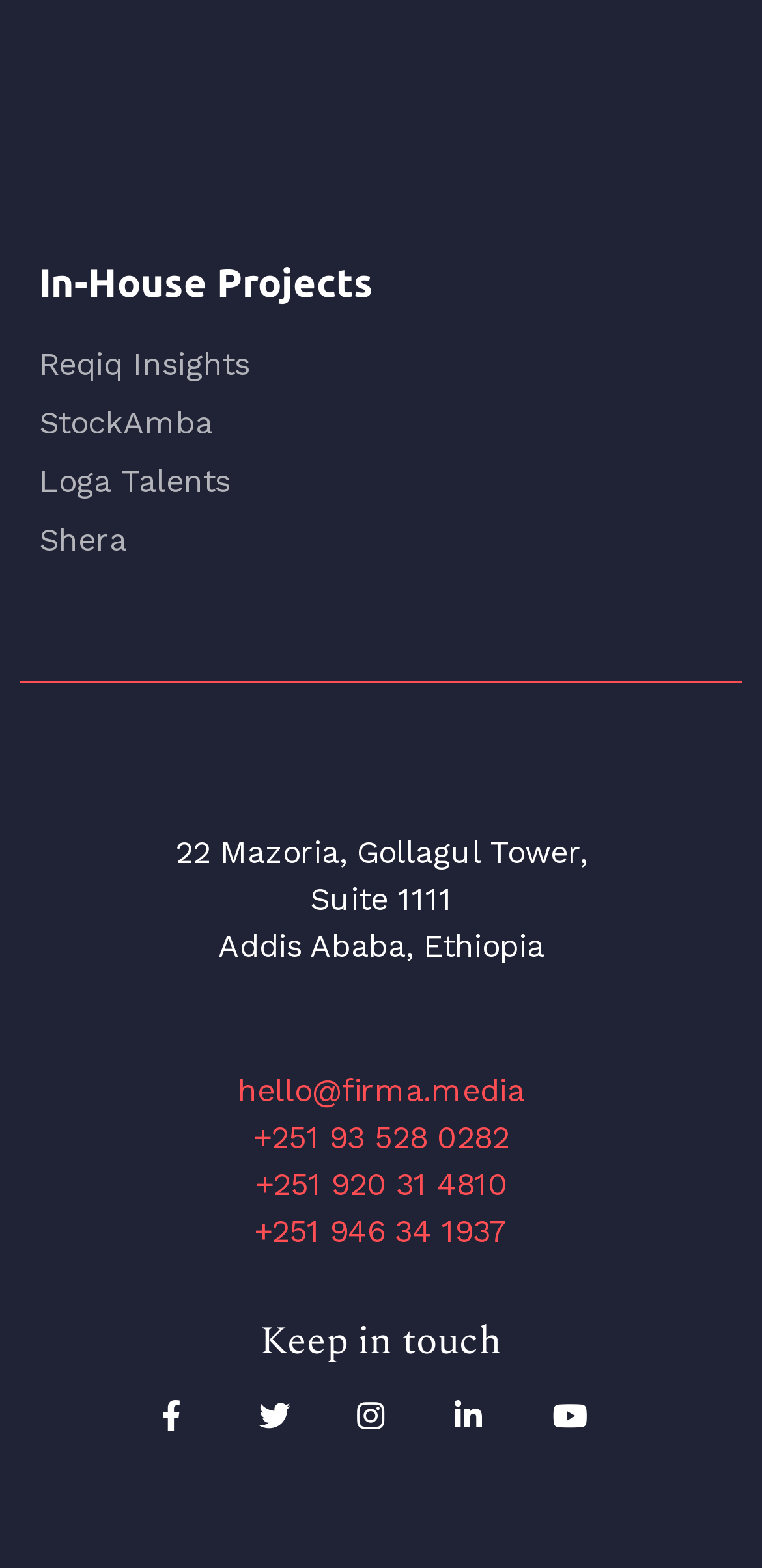What is the address of Firma Media?
Answer the question with as much detail as possible.

I found the address of Firma Media by reading the static text elements, which are '22 Mazoria, Gollagul Tower,', 'Suite 1111', and 'Addis Ababa, Ethiopia', and combined them to form the full address.